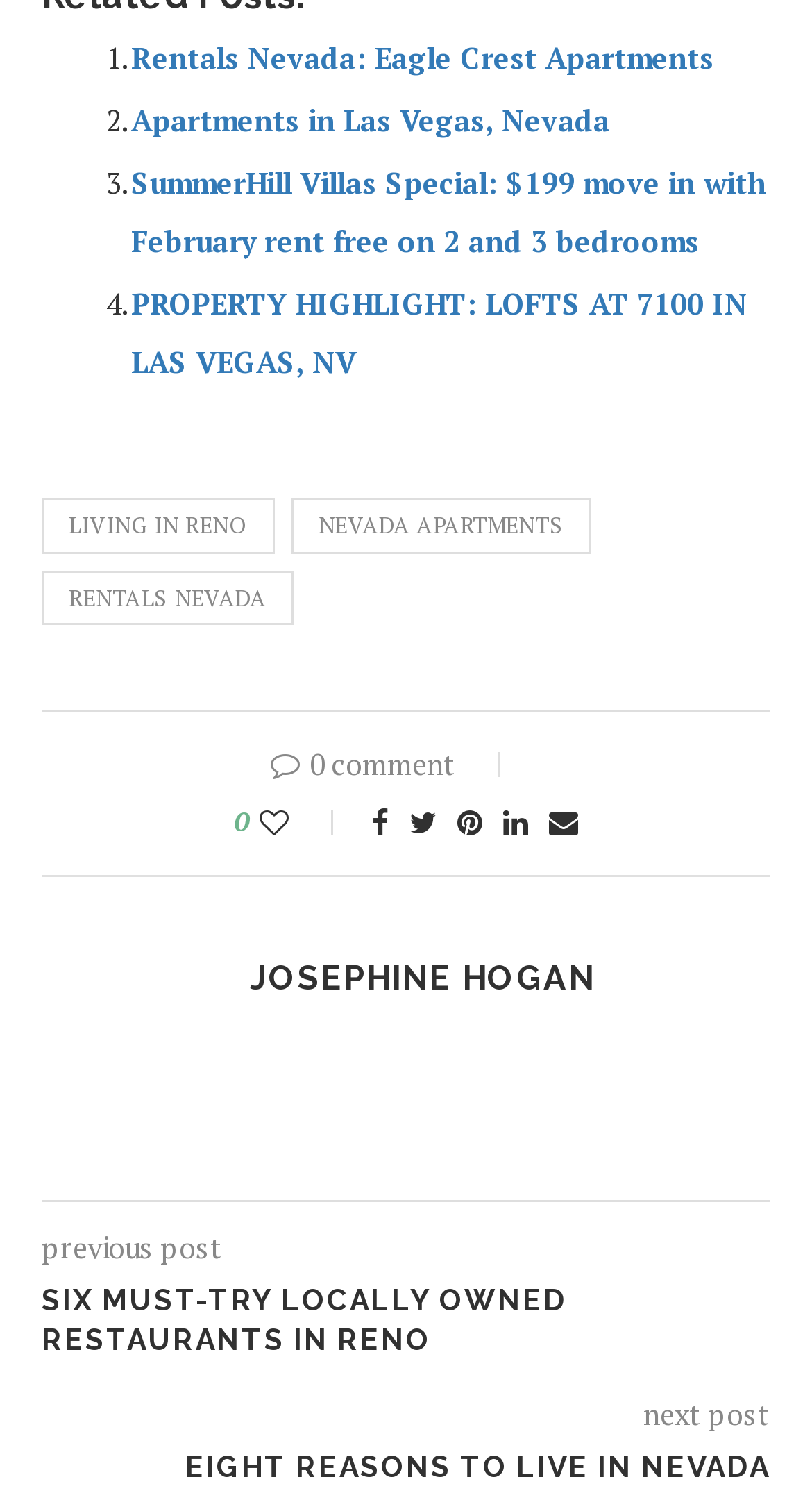Please answer the following question using a single word or phrase: 
What type of apartments are mentioned?

Rental apartments